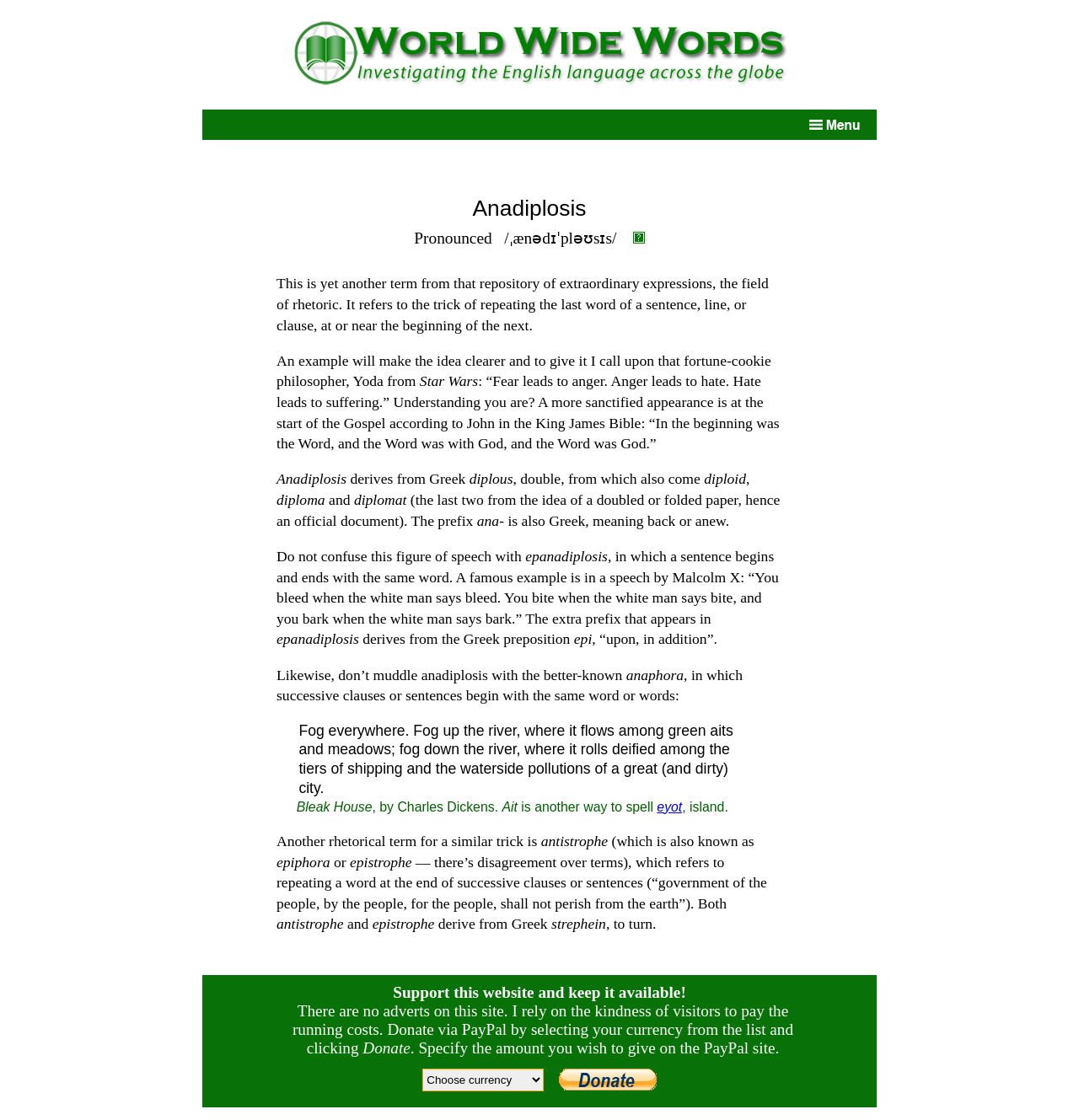From the webpage screenshot, predict the bounding box coordinates (top-left x, top-left y, bottom-right x, bottom-right y) for the UI element described here: eyot

[0.609, 0.714, 0.632, 0.727]